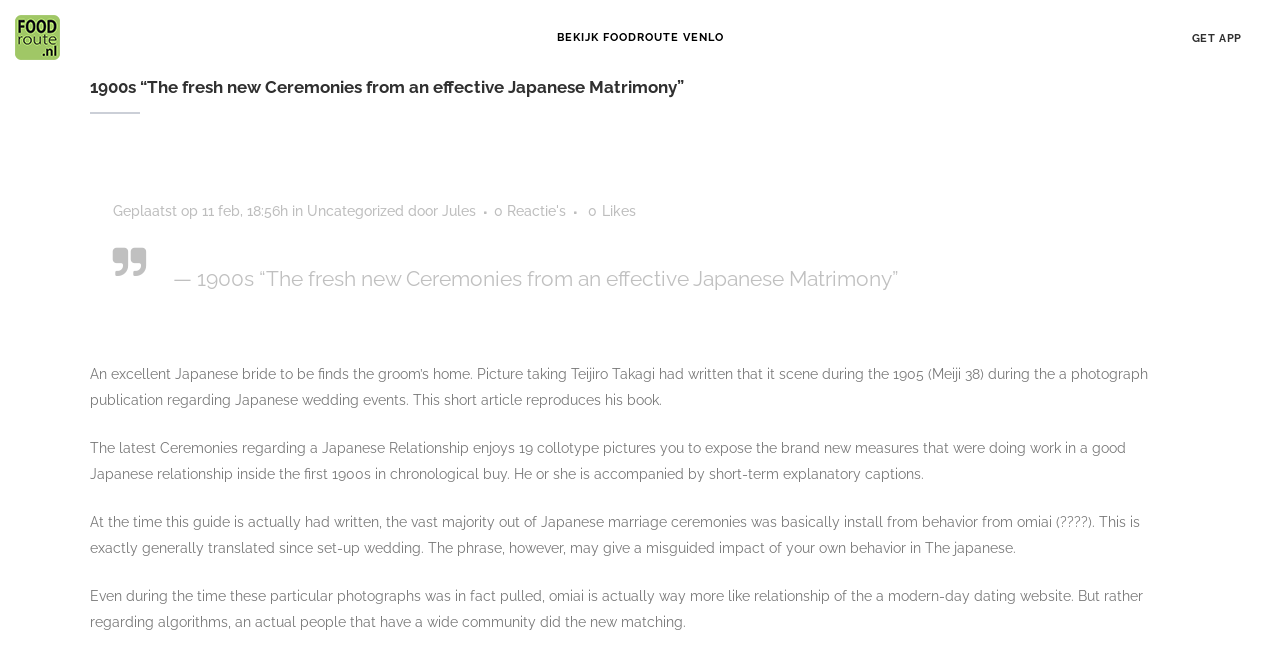Observe the image and answer the following question in detail: What is the purpose of the links at the top of the page?

The links at the top of the page, such as 'BEKIJK FOODROUTE VENLO' and 'GET APP', seem to be navigation links, allowing users to access different parts of the website or download an app.